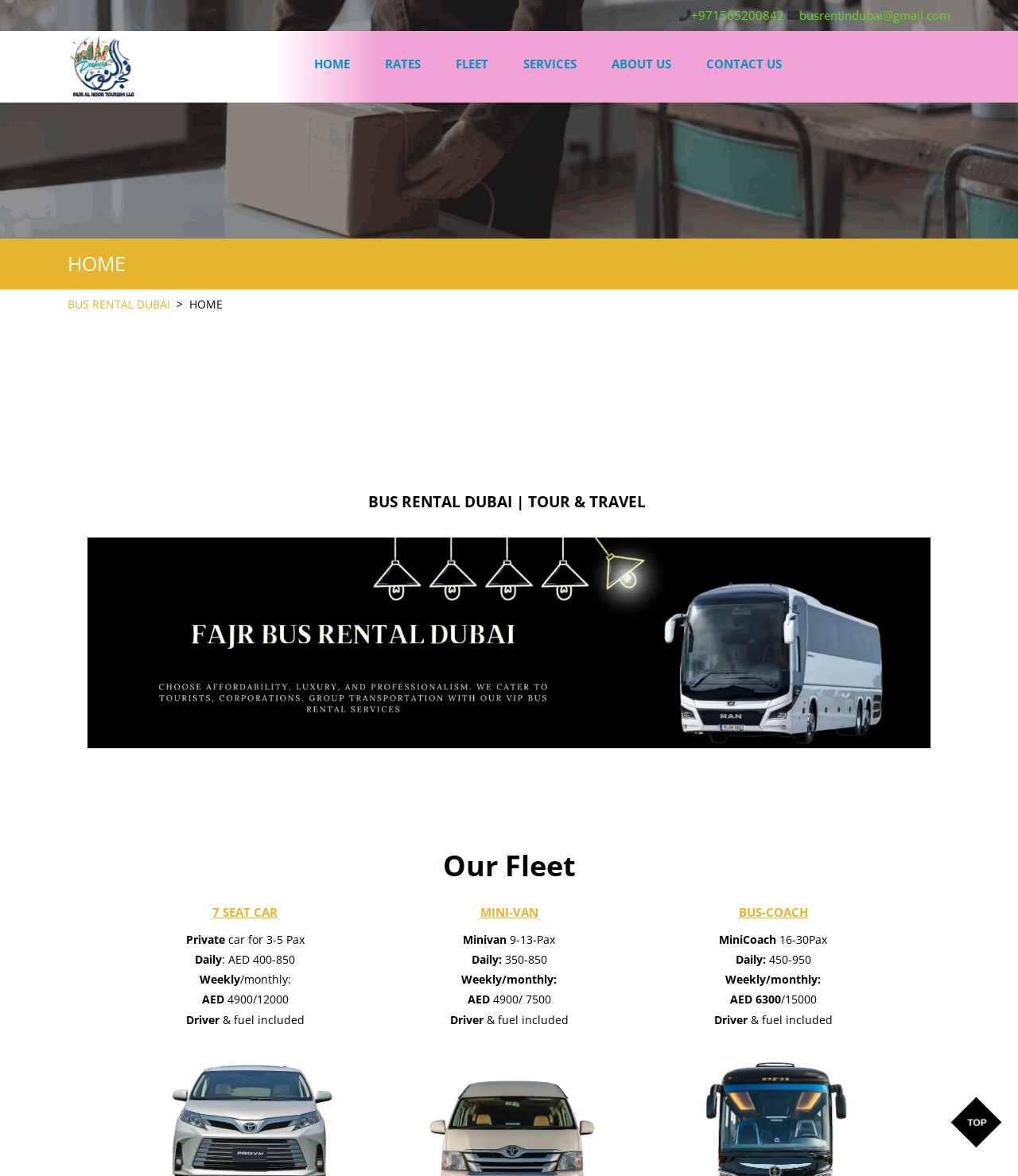Please give a one-word or short phrase response to the following question: 
What is included in the rate for the BUS-COACH?

Driver & fuel